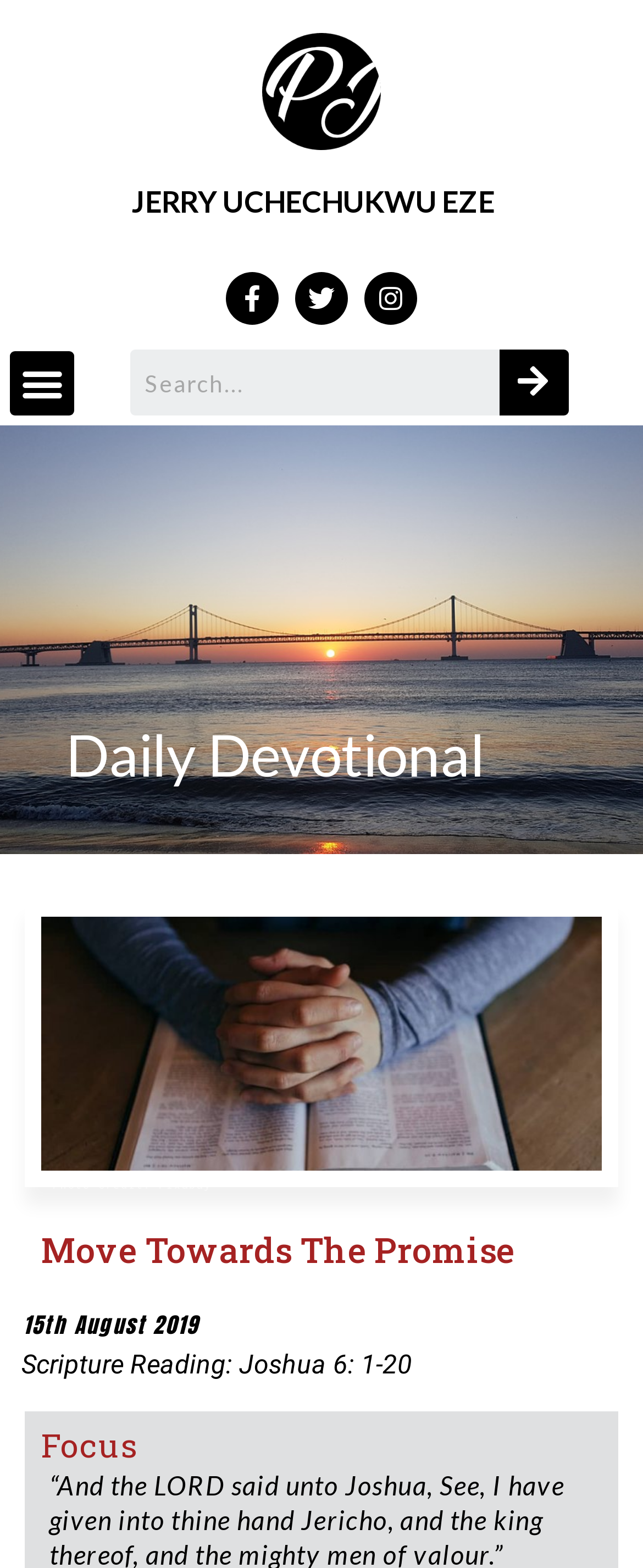Determine the bounding box coordinates of the element's region needed to click to follow the instruction: "Read the daily devotional". Provide these coordinates as four float numbers between 0 and 1, formatted as [left, top, right, bottom].

[0.103, 0.463, 0.897, 0.5]